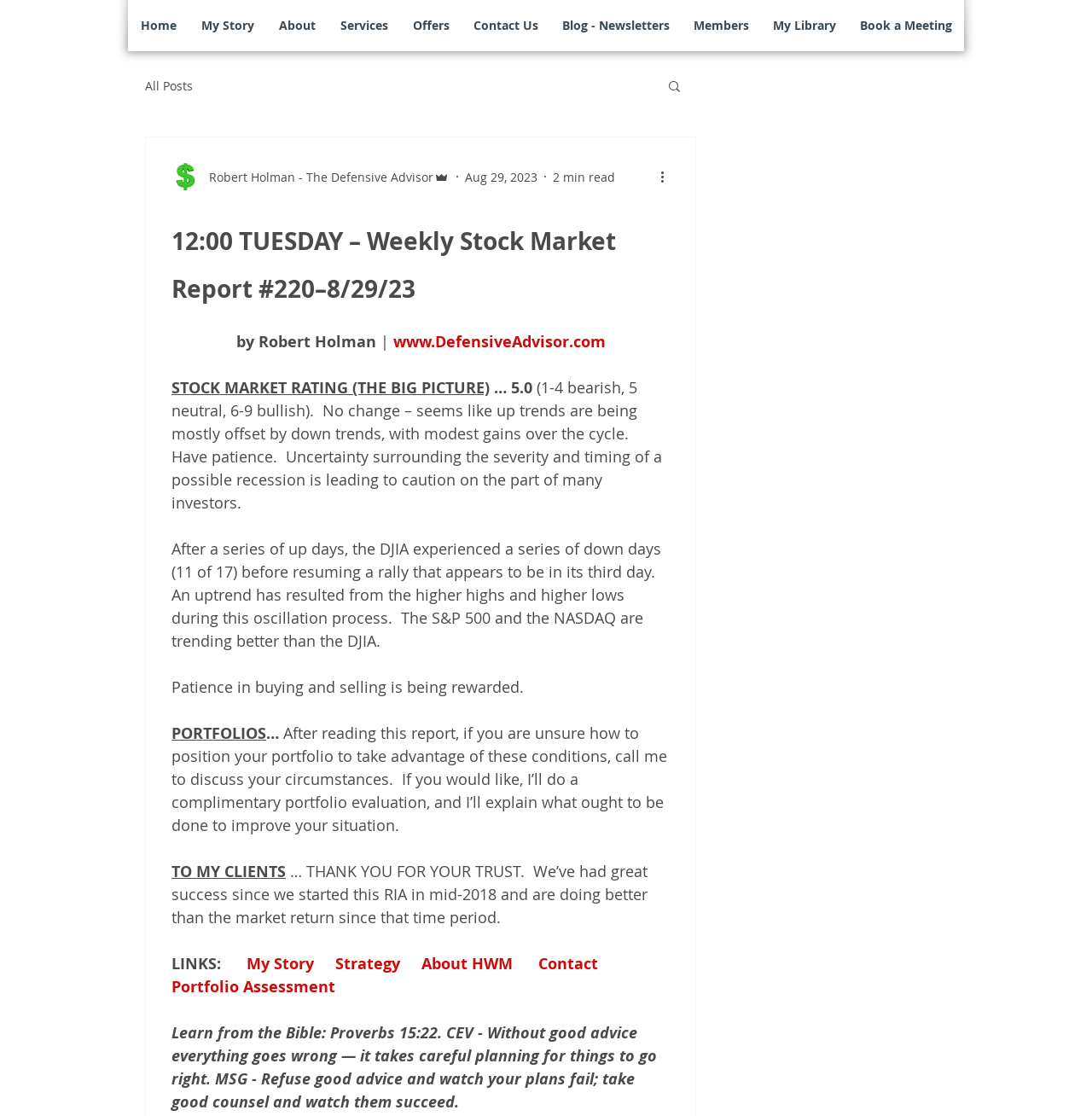Find the bounding box coordinates of the clickable region needed to perform the following instruction: "contact us". The coordinates should be provided as four float numbers between 0 and 1, i.e., [left, top, right, bottom].

[0.423, 0.008, 0.504, 0.038]